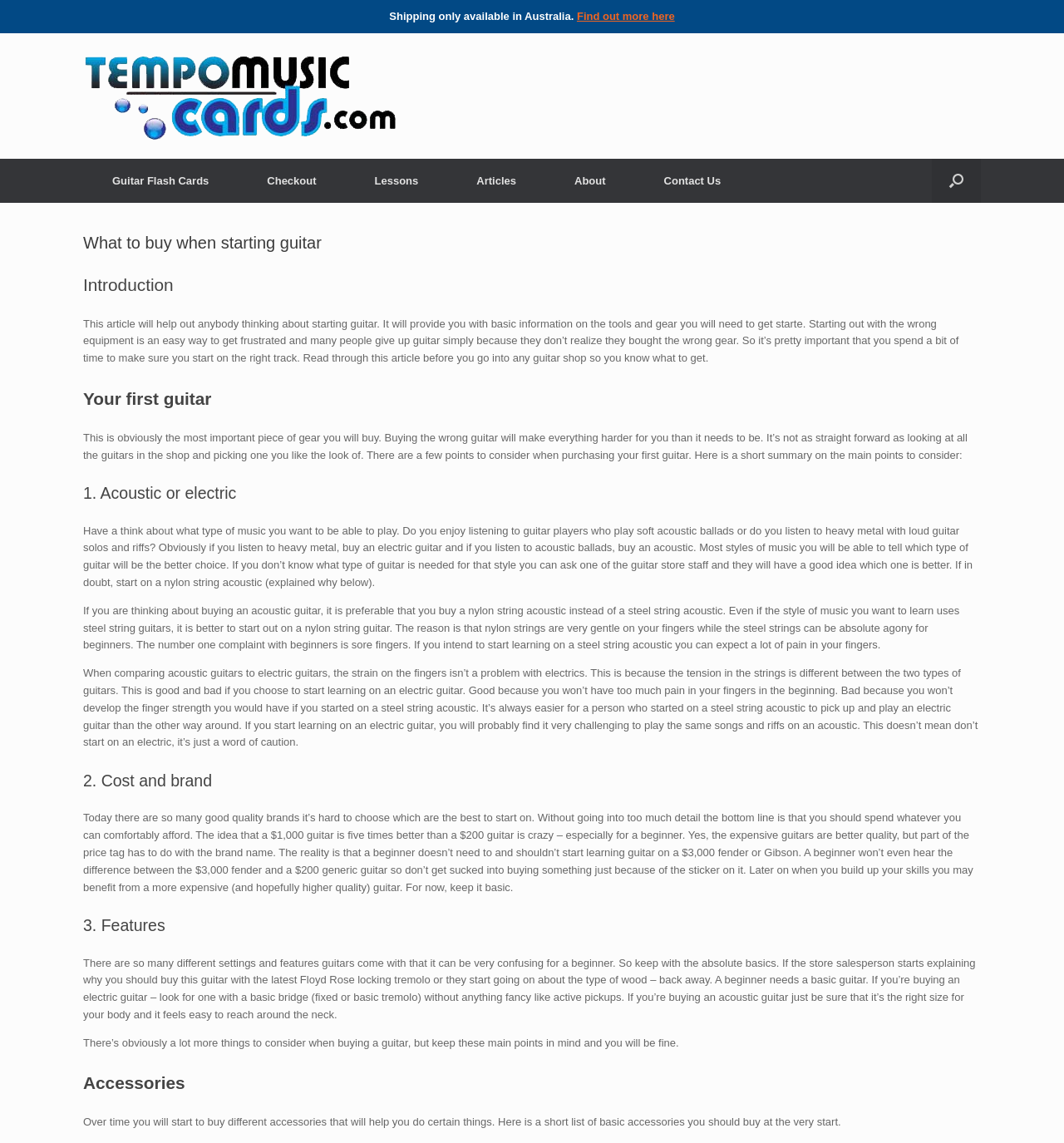Given the description of the UI element: "Checkout", predict the bounding box coordinates in the form of [left, top, right, bottom], with each value being a float between 0 and 1.

[0.224, 0.139, 0.325, 0.177]